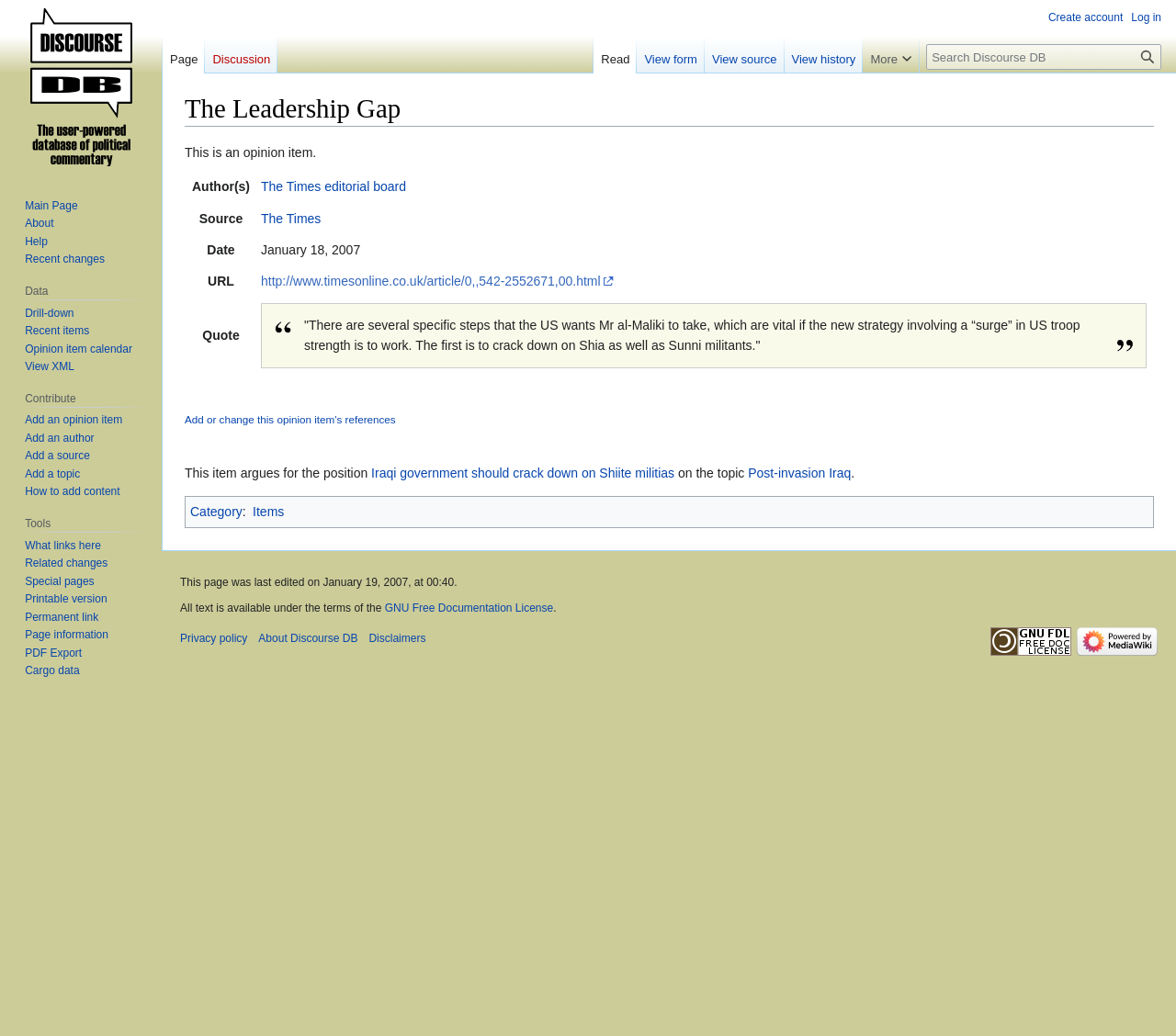Describe in detail what you see on the webpage.

The webpage is about an opinion item titled "The Leadership Gap" from Discourse DB. At the top, there is a heading with the title, followed by two links to "Jump to navigation" and "Jump to search". Below the title, there is a static text indicating that this is an opinion item.

The main content is presented in a table with five rows, each containing information about the opinion item. The first row has a header "Author(s)" and a grid cell with a link to "The Times editorial board". The second row has a header "Source" and a grid cell with a link to "The Times". The third row has a header "Date" and a grid cell with the date "January 18, 2007". The fourth row has a header "URL" and a grid cell with a link to the original article. The fifth row has a header "Quote" and a grid cell with a quote from the article, accompanied by two images of quotation marks.

Below the table, there are several links and static texts. There is a link to add or change references for the opinion item, followed by a static text indicating that the item argues for a certain position on the topic of post-invasion Iraq. There are also links to categories and a navigation menu with options to create an account, log in, and access various namespaces and views.

At the top right corner, there is a search bar with a heading "Search" and a button to search Discourse DB. Below the search bar, there are several navigation menus, including "Personal tools", "Namespaces", "Views", and "More", each with links to various pages and functions. At the bottom left corner, there is a link to visit the main page, and below it, there are navigation menus for "Navigation", "Data", and "Contribute", each with links to related pages and functions.